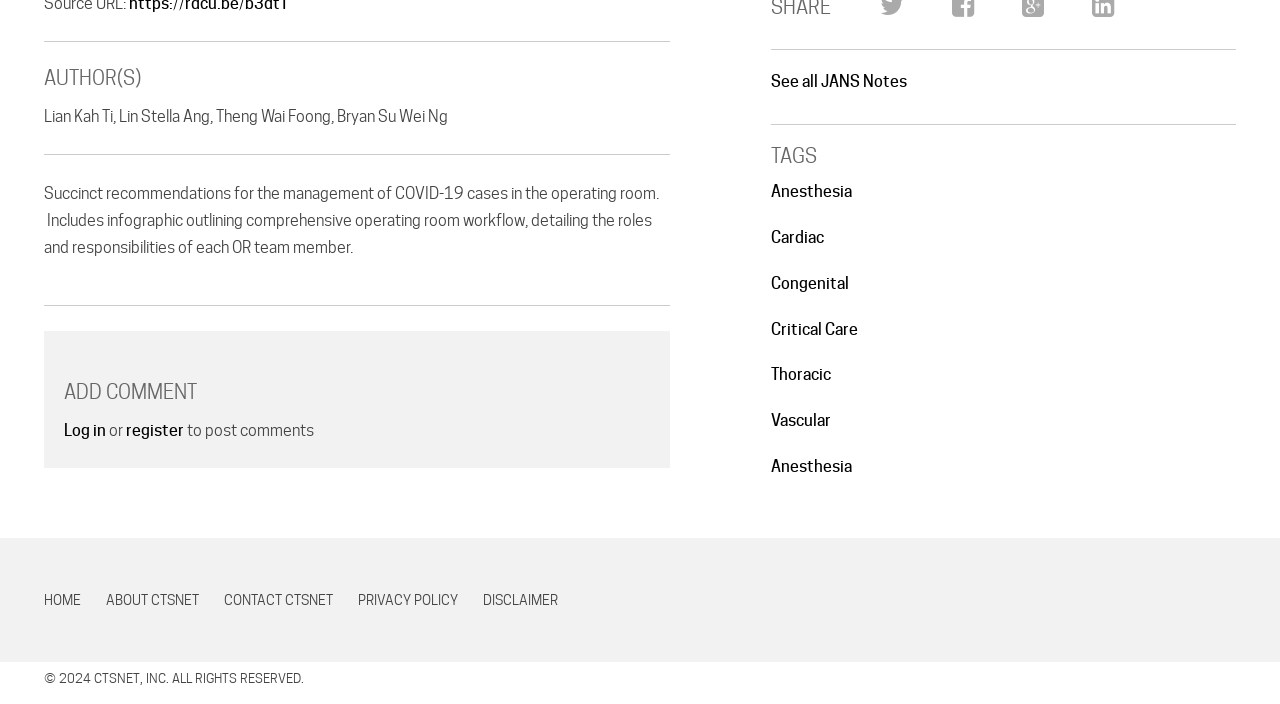Predict the bounding box for the UI component with the following description: "See all JANS Notes".

[0.602, 0.102, 0.709, 0.129]